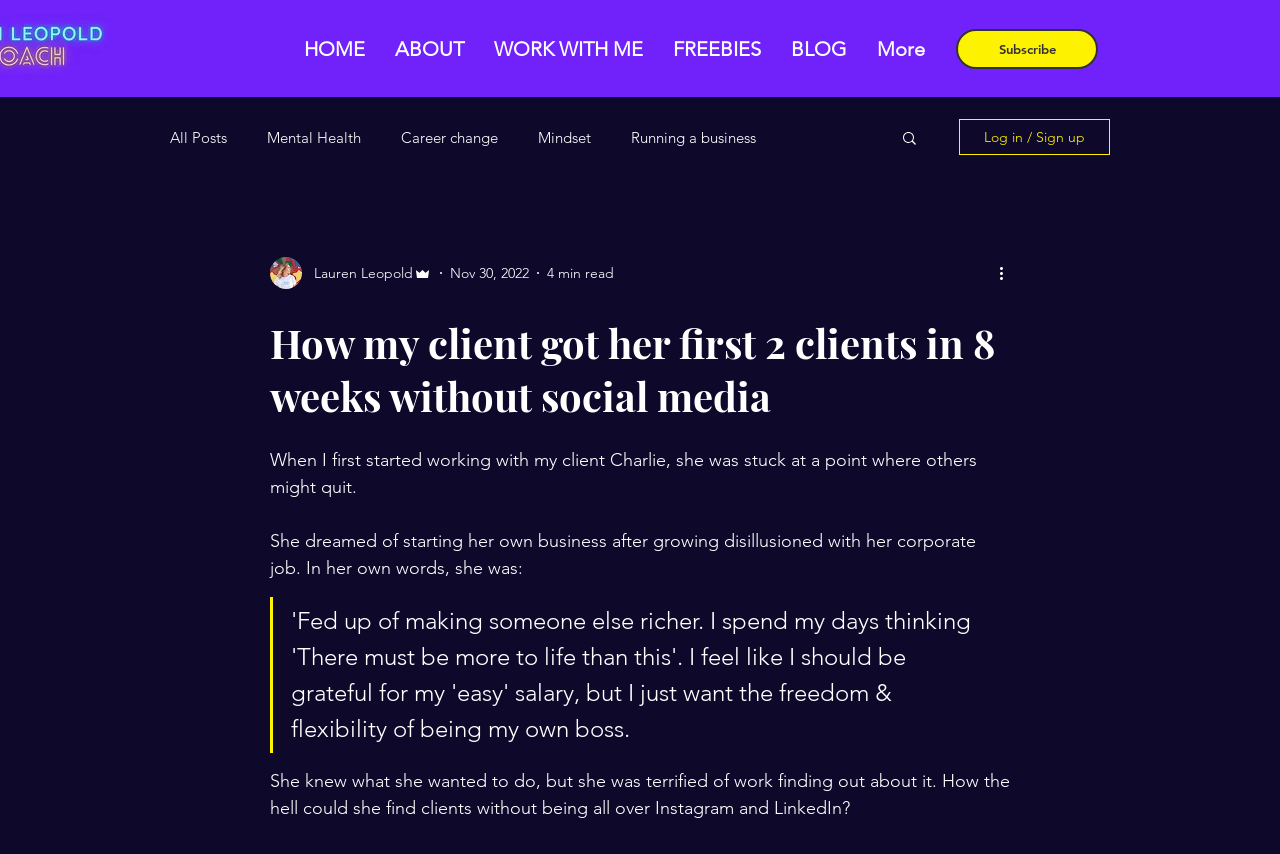What is the topic of the blog post? Based on the image, give a response in one word or a short phrase.

Career change